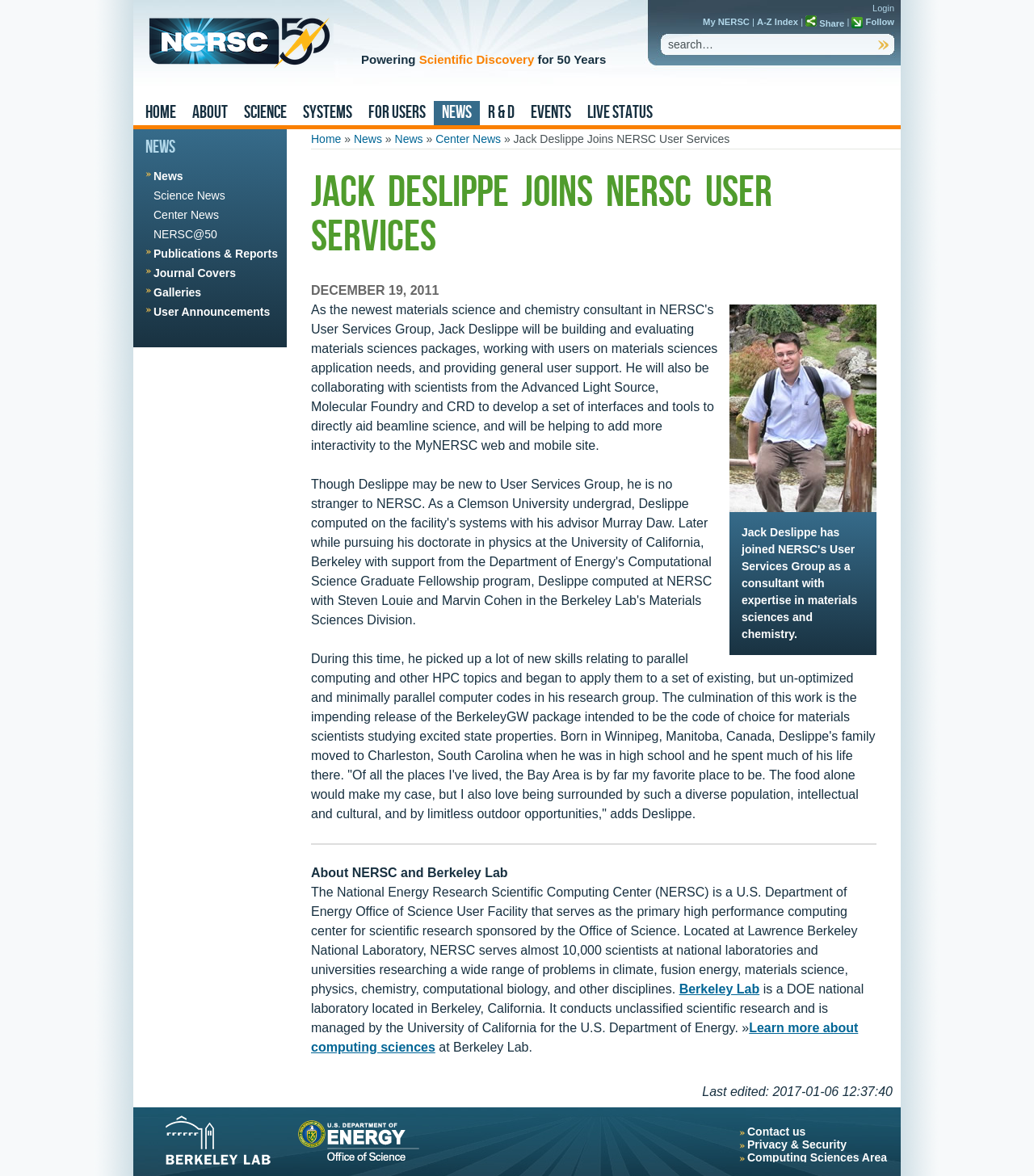Please respond to the question using a single word or phrase:
What is the name of the package that Jack Deslippe is working on?

BerkeleyGW